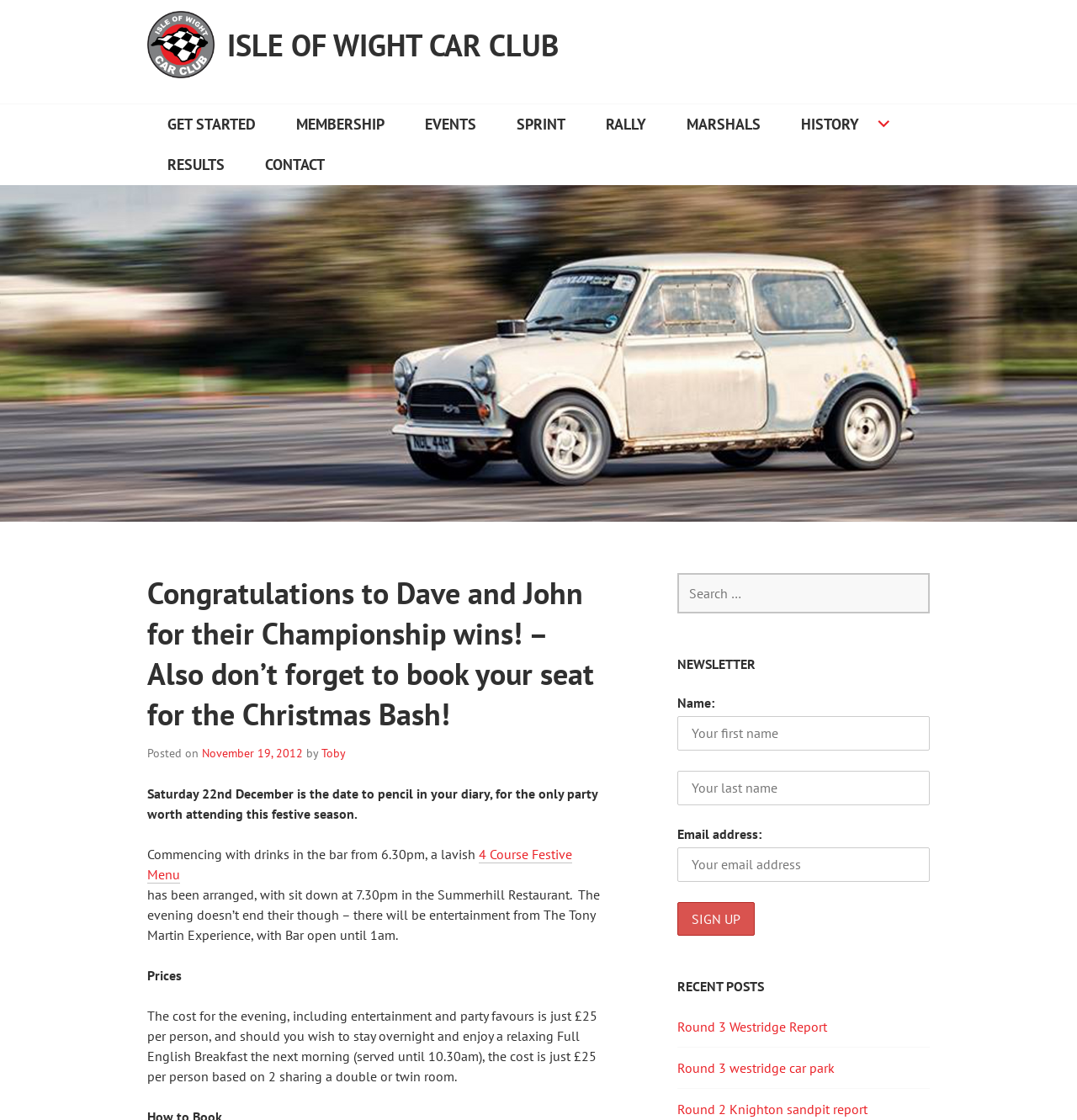Give a detailed account of the webpage's layout and content.

The webpage is about the Isle of Wight Car Club, with a prominent heading at the top left corner. Below the heading, there is a row of links, including "GET STARTED", "MEMBERSHIP", "EVENTS", and others, which are evenly spaced and aligned horizontally. 

To the right of the links, there is a search bar with a label "Search for:" and a search box. Below the search bar, there is a section labeled "NEWSLETTER" where users can enter their name, last name, and email address to sign up.

The main content of the webpage is a news article congratulating Dave and John for their Championship wins, with a subheading about booking a seat for the Christmas Bash. The article is divided into several paragraphs, with a date and author mentioned at the top. The text describes the event, including the date, time, menu, and entertainment.

At the bottom right corner, there is a section labeled "RECENT POSTS" with three links to recent articles, including "Round 3 Westridge Report", "Round 3 westridge car park", and "Round 2 Knighton sandpit report".